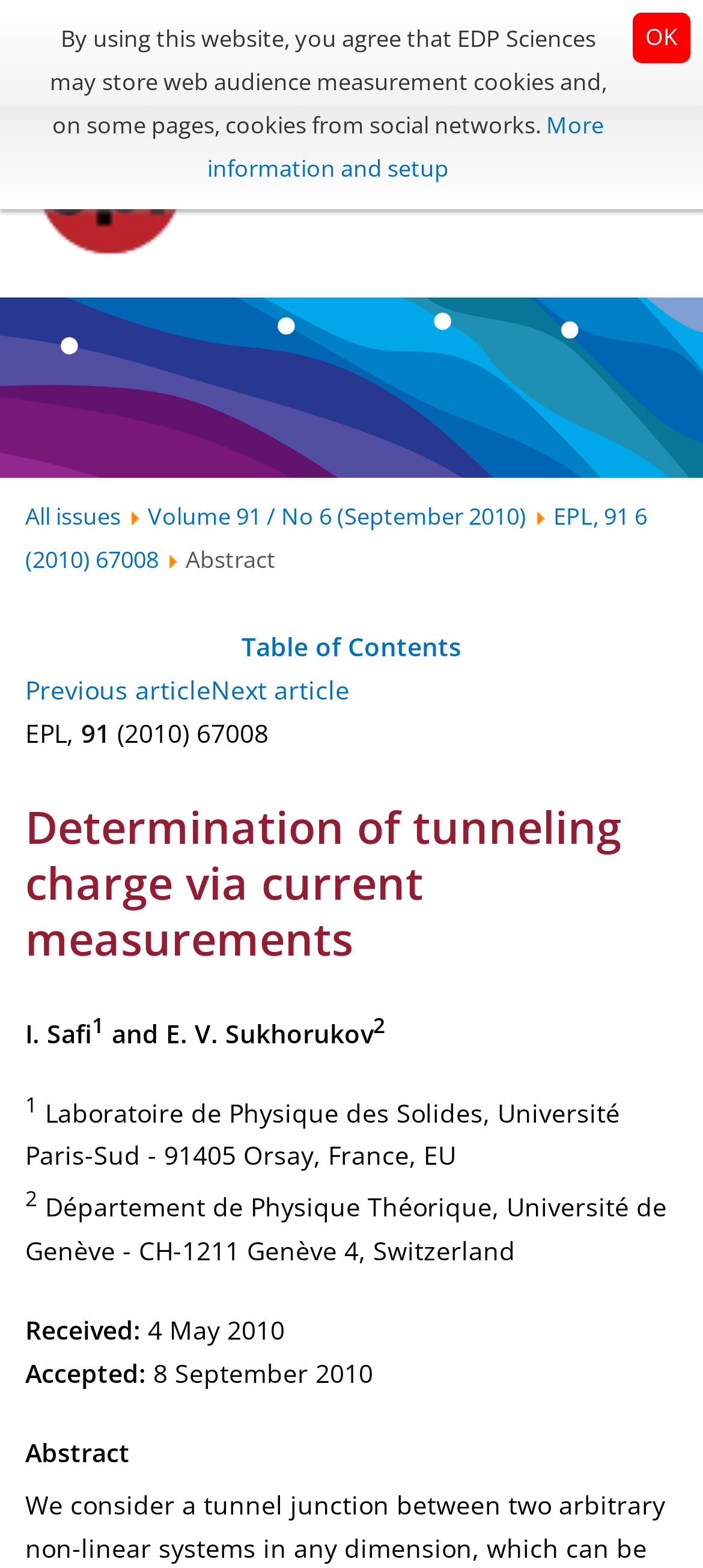Locate the bounding box coordinates of the element to click to perform the following action: 'Visit the EPL homepage'. The coordinates should be given as four float values between 0 and 1, in the form of [left, top, right, bottom].

[0.036, 0.066, 0.389, 0.171]